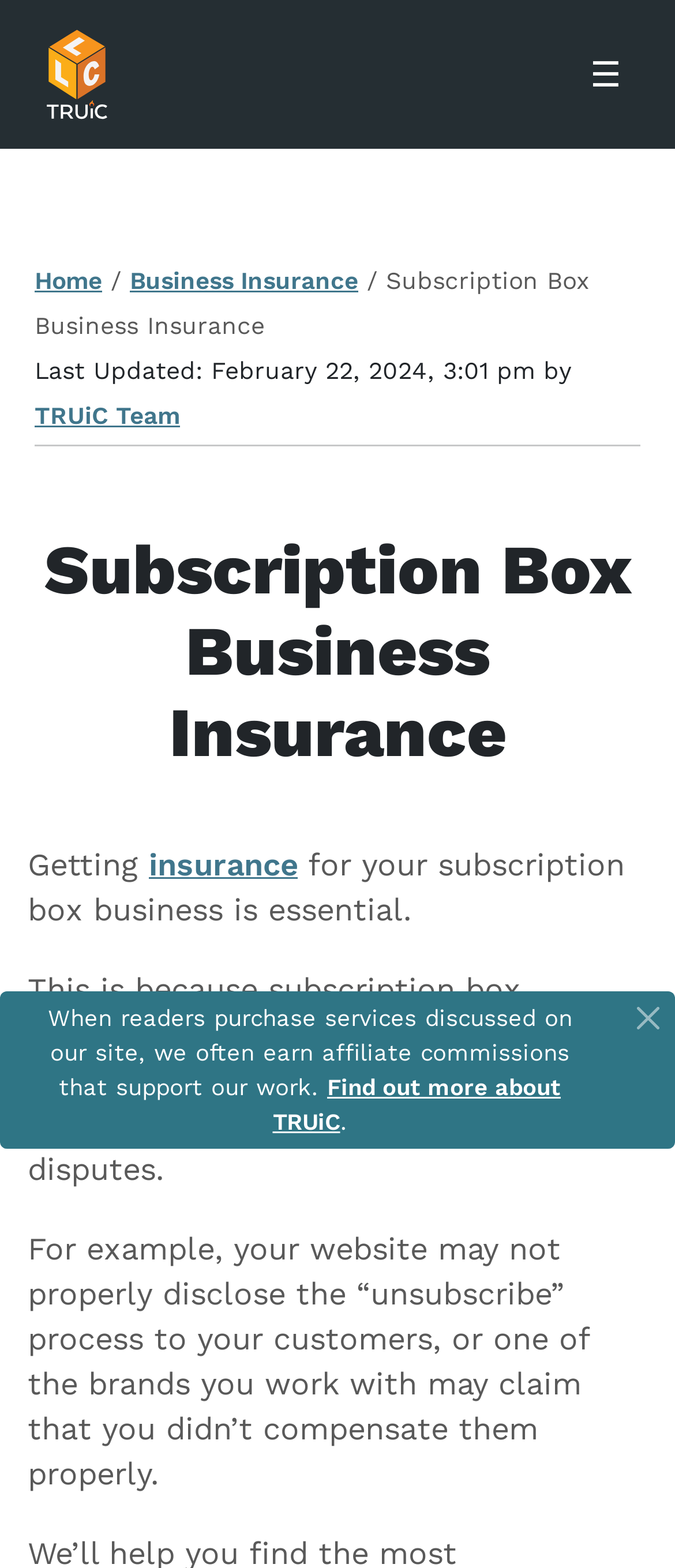Please provide a comprehensive answer to the question below using the information from the image: What is the purpose of insurance for subscription box businesses?

Based on the webpage content, it is clear that the purpose of insurance for subscription box businesses is to protect them from various risks and financial harm. The text states that subscription box businesses need to be protected against a variety of different risks, such as accidental FTC violations and contract disputes.